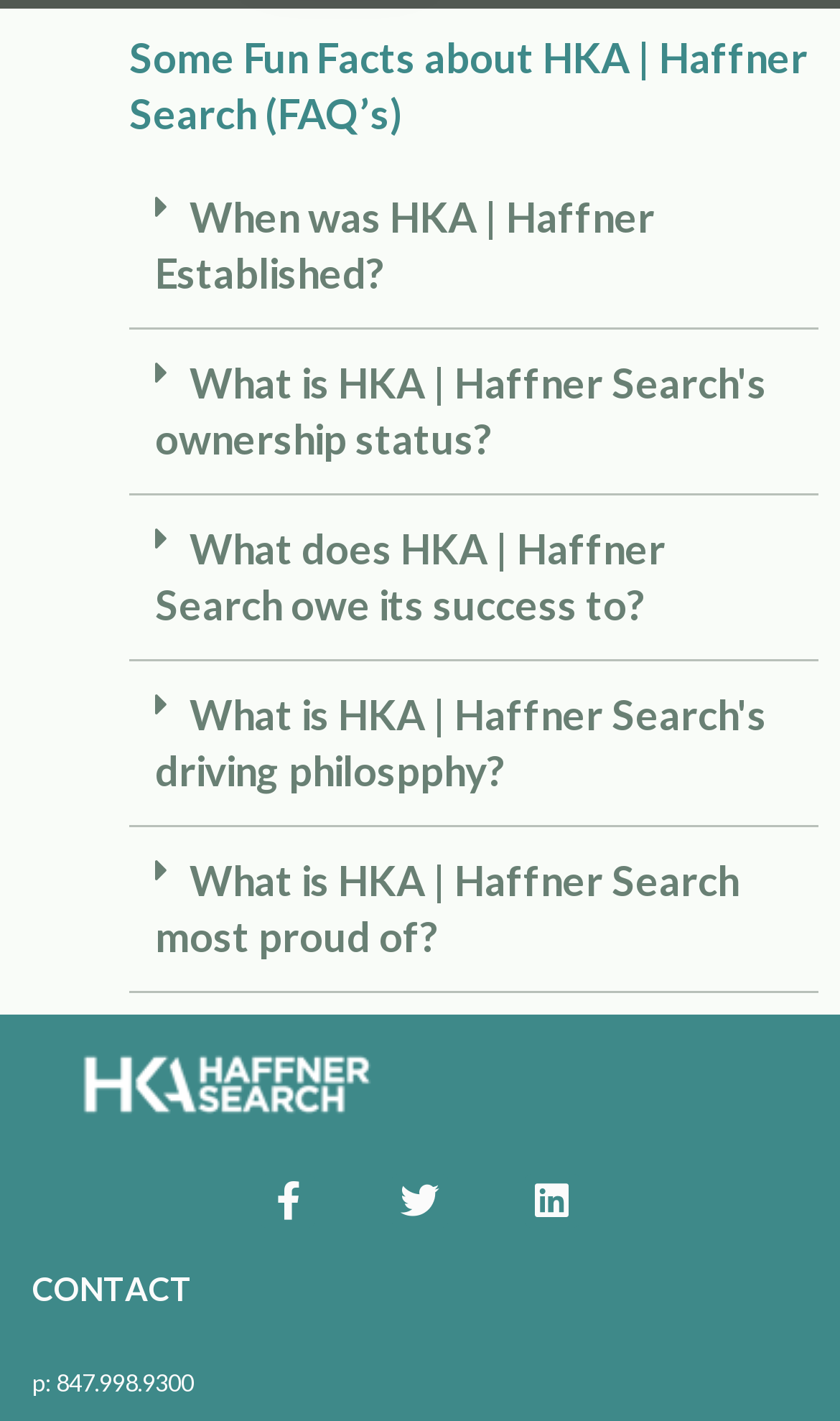Kindly determine the bounding box coordinates for the area that needs to be clicked to execute this instruction: "Click on 'Facebook-f' link".

[0.311, 0.826, 0.375, 0.864]